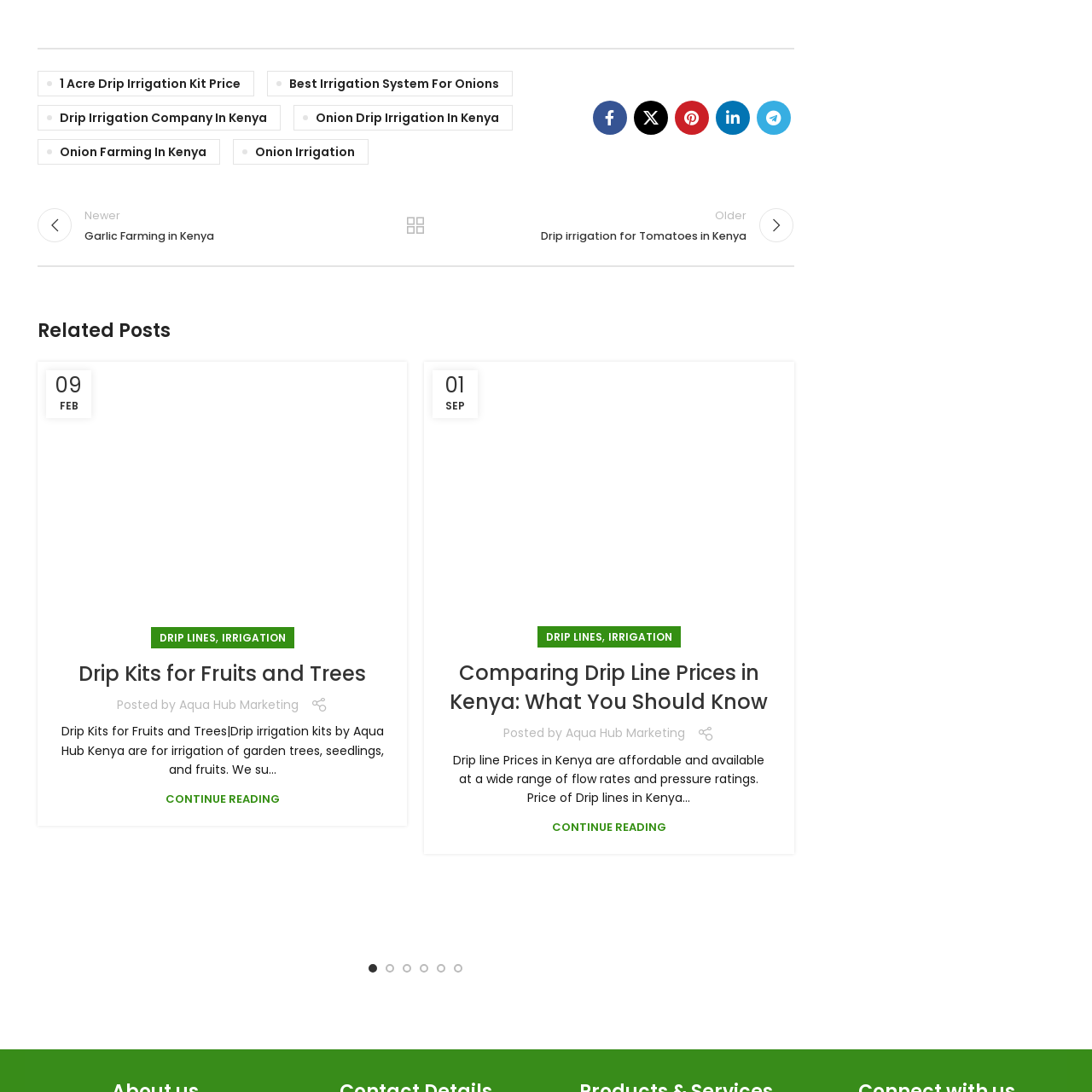What is the purpose of the image?
Look at the area highlighted by the red bounding box and answer the question in detail, drawing from the specifics shown in the image.

The purpose of the image is to serve as a visual aid to enhance understanding of the topic and its practical applications in farming, as stated in the caption. It is likely to help readers better comprehend the concept of drip irrigation and its benefits in cultivating fruits and trees.